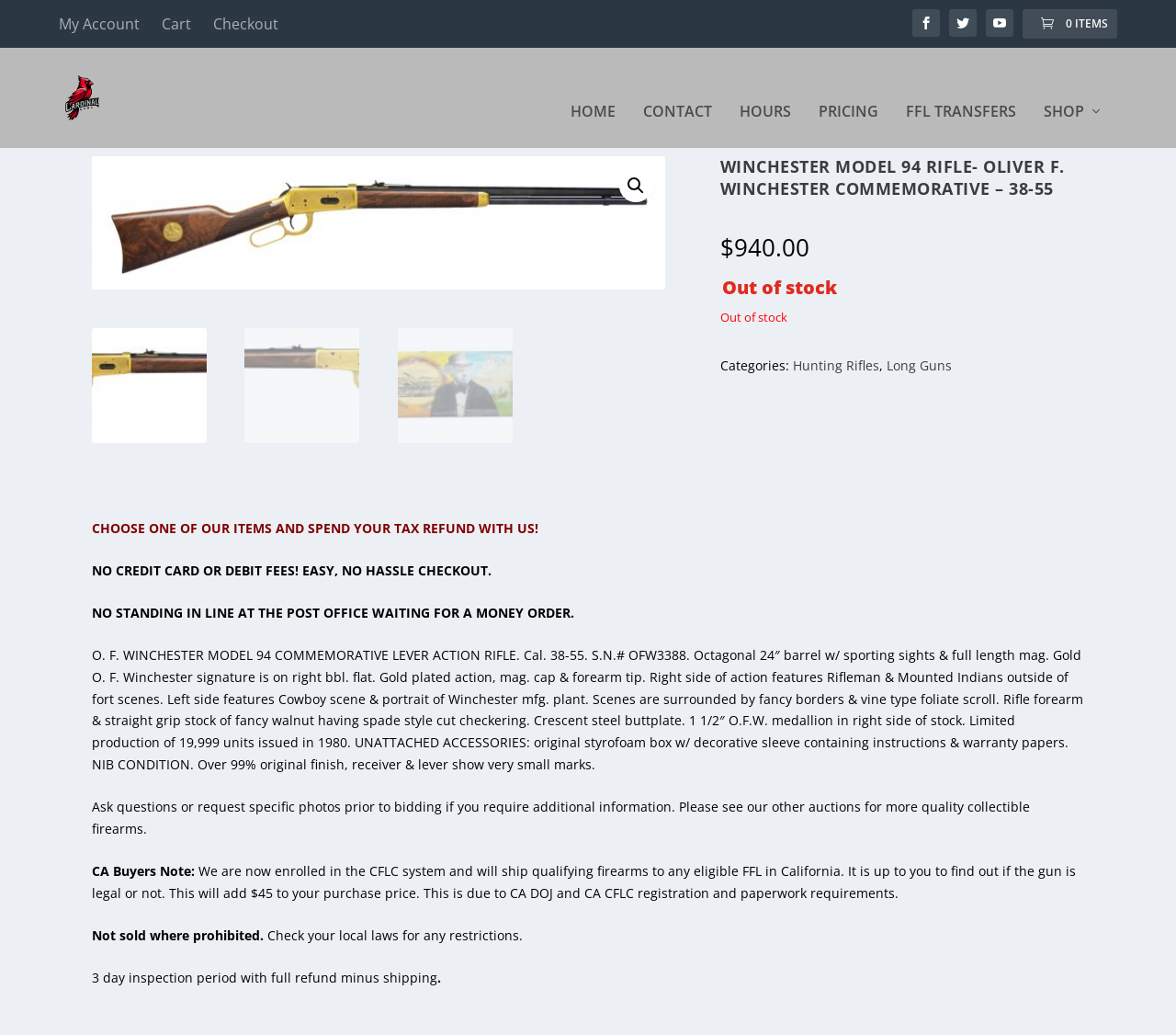Please locate the bounding box coordinates of the element's region that needs to be clicked to follow the instruction: "Go to 'CaltechAUTHORS'". The bounding box coordinates should be provided as four float numbers between 0 and 1, i.e., [left, top, right, bottom].

None